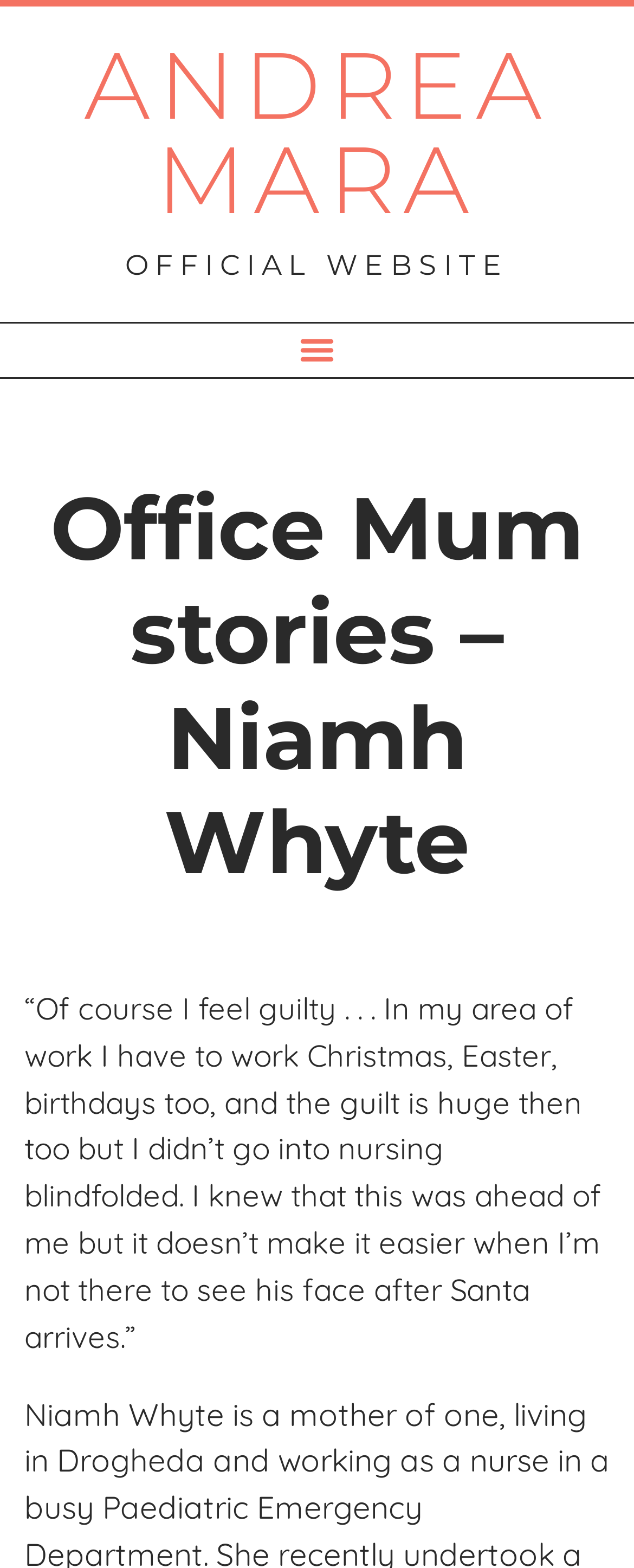Identify the bounding box coordinates of the HTML element based on this description: "parent_node: Search name="s" placeholder="Search"".

None